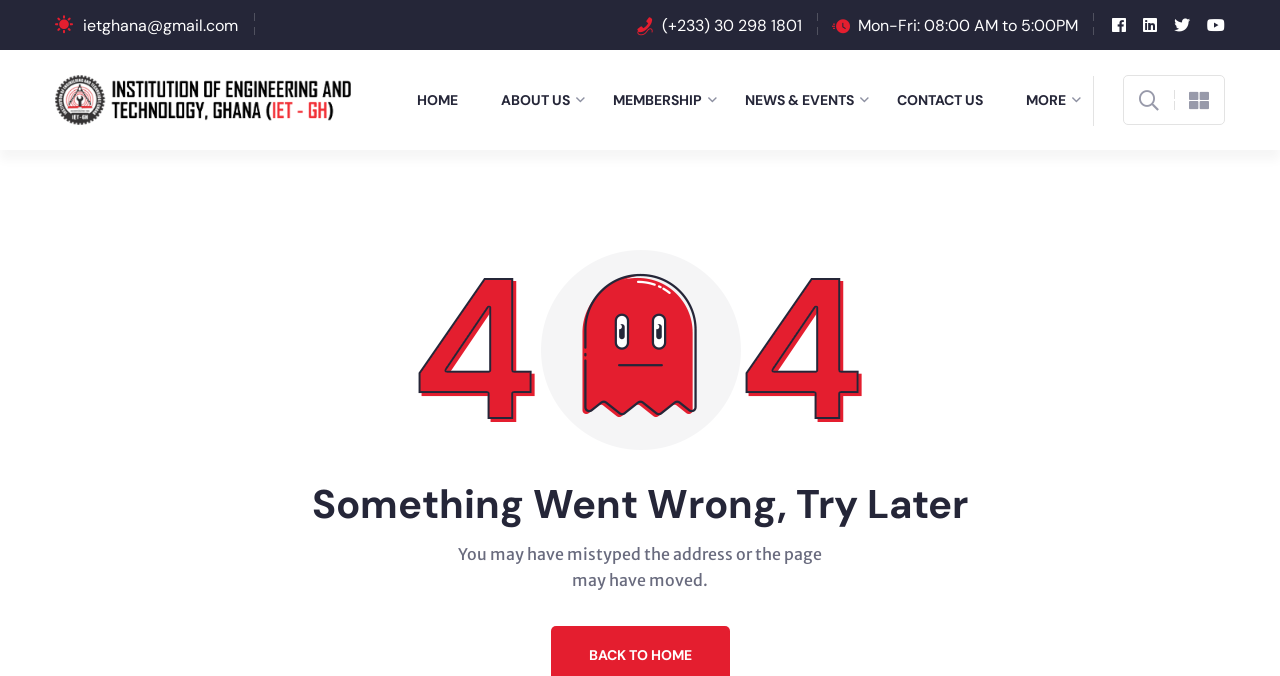Could you provide the bounding box coordinates for the portion of the screen to click to complete this instruction: "view ABOUT US"?

[0.391, 0.126, 0.457, 0.17]